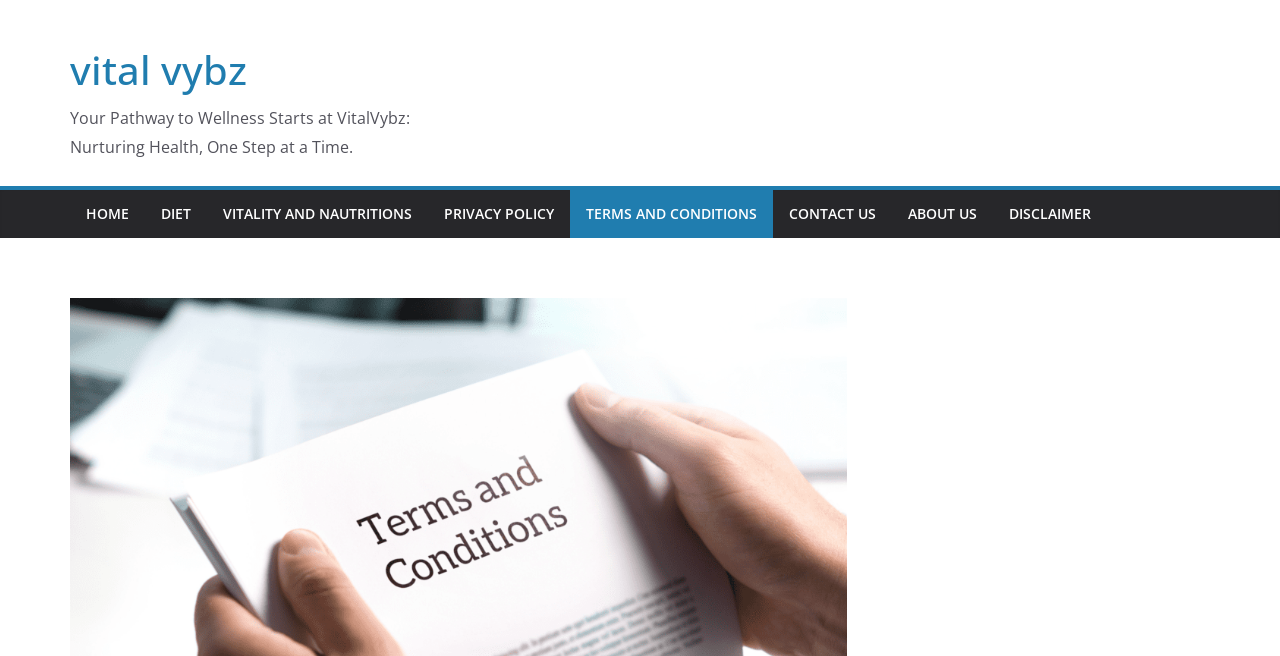Identify the bounding box coordinates of the area that should be clicked in order to complete the given instruction: "learn about vitality and nutrition". The bounding box coordinates should be four float numbers between 0 and 1, i.e., [left, top, right, bottom].

[0.174, 0.304, 0.322, 0.347]